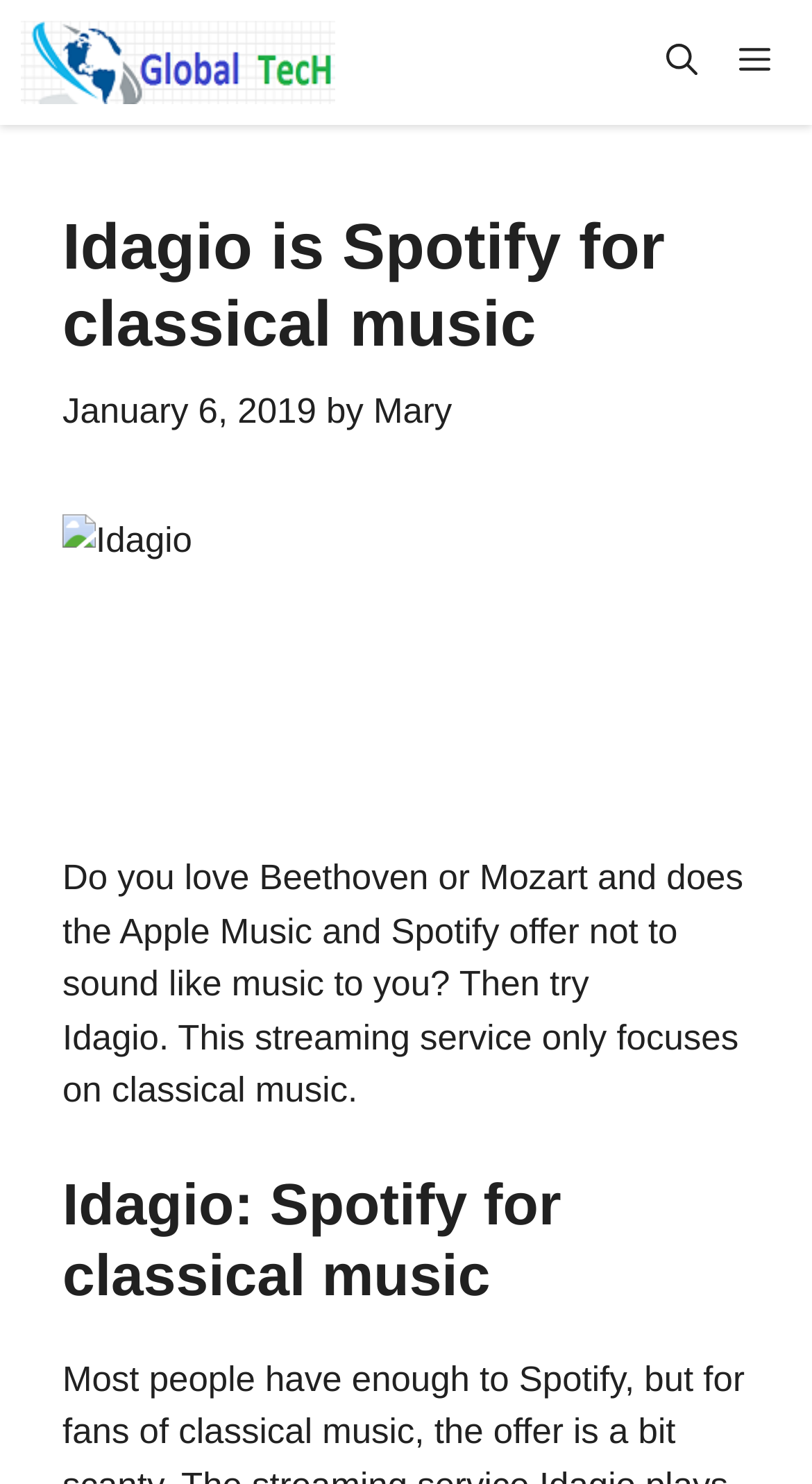Provide the bounding box coordinates in the format (top-left x, top-left y, bottom-right x, bottom-right y). All values are floating point numbers between 0 and 1. Determine the bounding box coordinate of the UI element described as: 617-429-0346

None